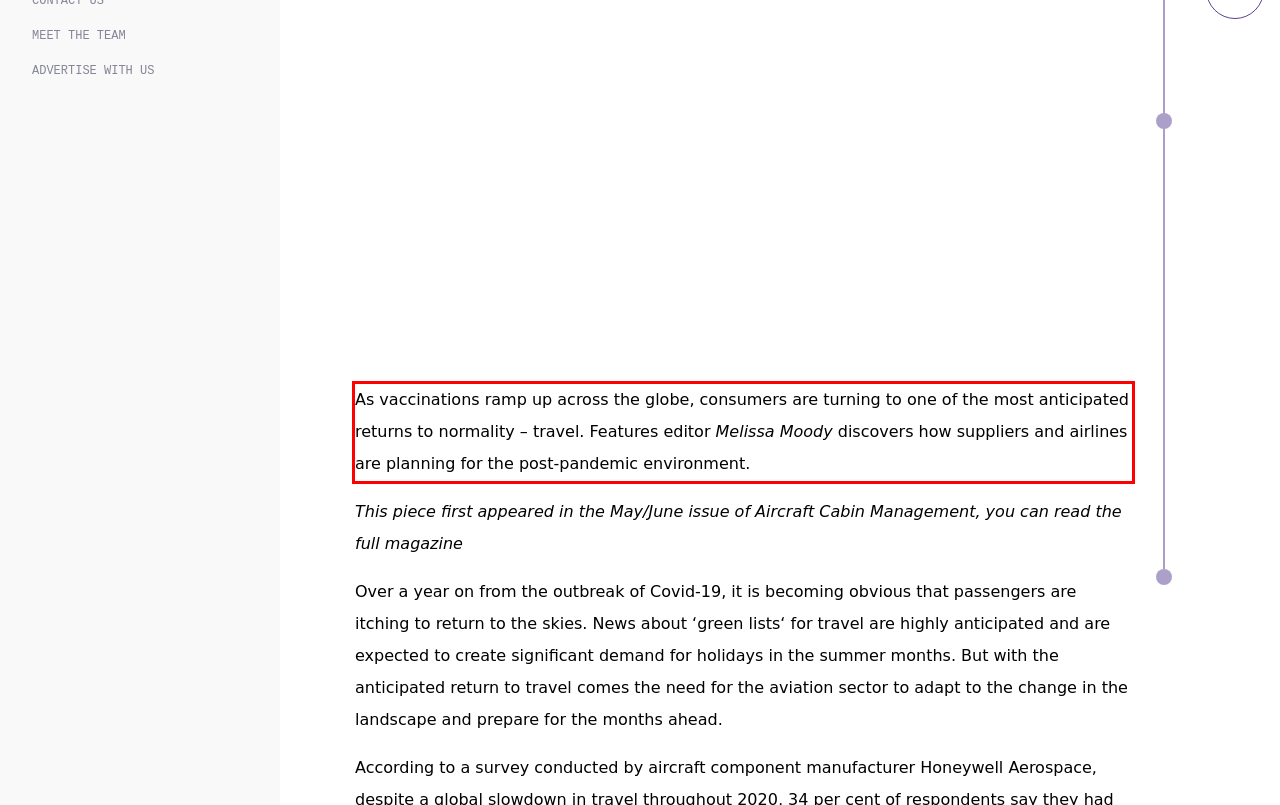Please use OCR to extract the text content from the red bounding box in the provided webpage screenshot.

As vaccinations ramp up across the globe, consumers are turning to one of the most anticipated returns to normality – travel. Features editor Melissa Moody discovers how suppliers and airlines are planning for the post-pandemic environment.